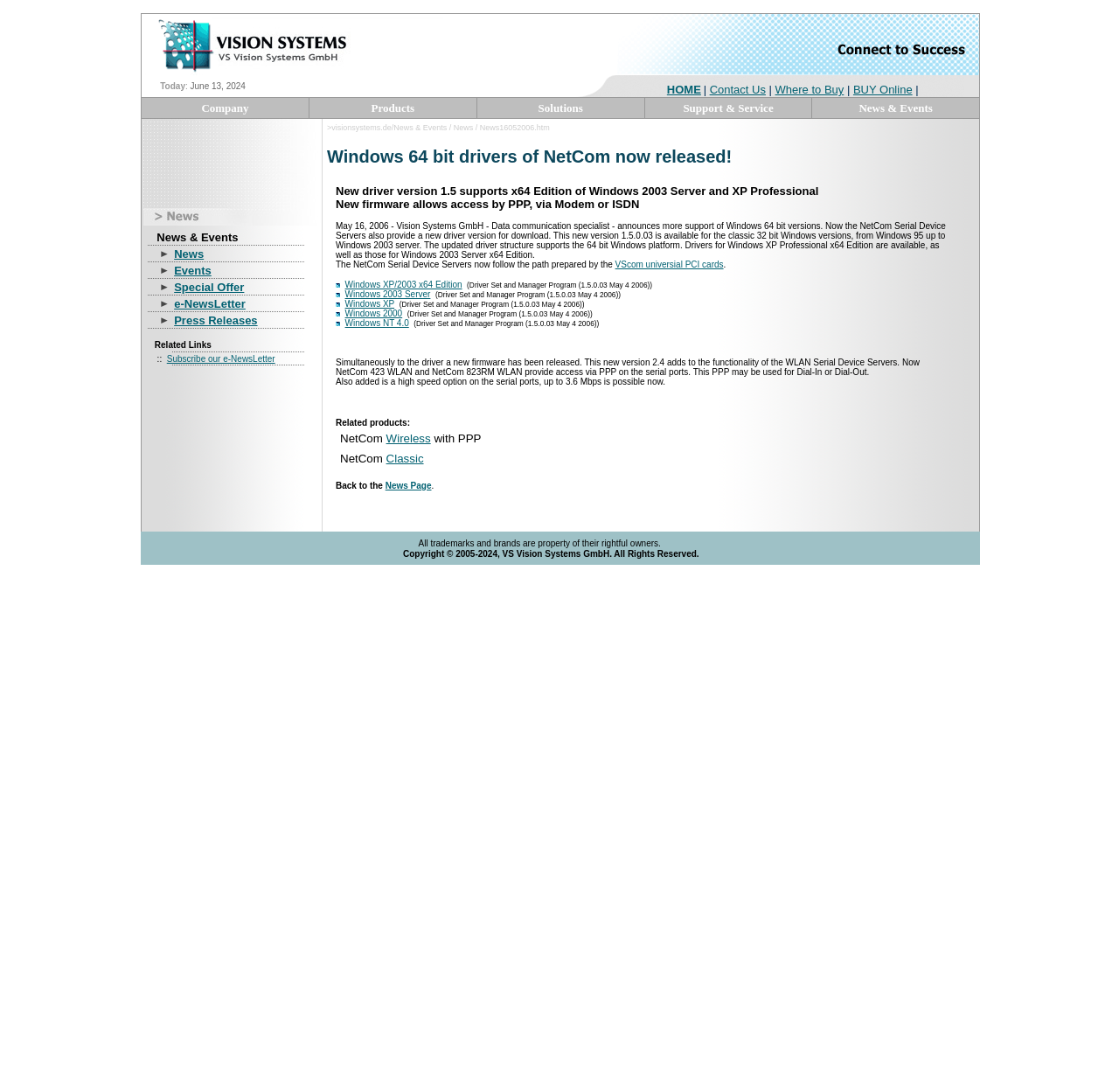What is the name of the product mentioned in the news article?
Please answer the question with as much detail as possible using the screenshot.

The news article mentions the product 'NetCom' as the Serial Device Servers that now provide a new driver version for download, supporting Windows 64 bit versions.